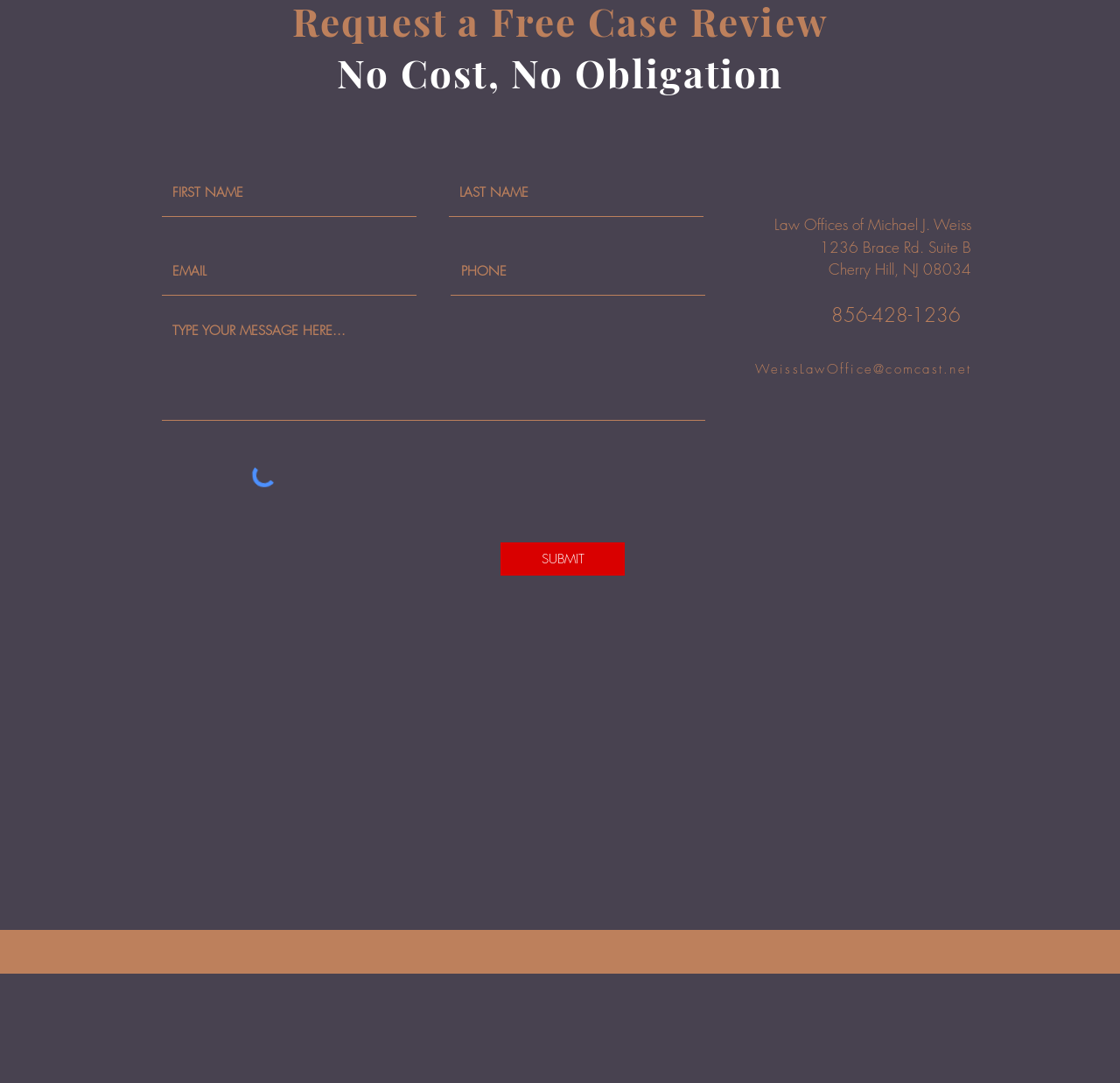Identify the coordinates of the bounding box for the element that must be clicked to accomplish the instruction: "send an email".

[0.674, 0.333, 0.867, 0.349]